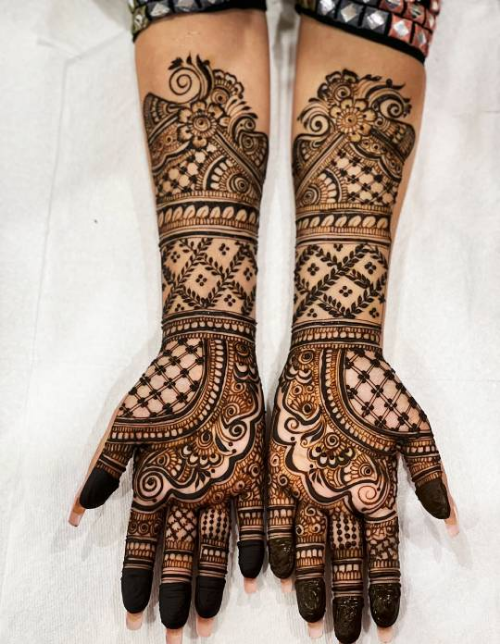Formulate a detailed description of the image content.

This striking image showcases intricately designed bridal henna adorning a bride's hands. The henna, characterized by its deep, rich tones and detailed patterns, features a harmonious blend of floral motifs, geometric shapes, and elegant swirls. The artistry highlights traditional designs that symbolize beauty and good fortune, essential elements in many wedding ceremonies. 

As the henna is applied to the palms and extending toward the wrists, it signifies the bride's special role in the celebration, echoing the cultural importance of henna in various wedding traditions. Such artistry not only enhances the bride's appearance but also embodies joy and celebration, making her day even more memorable. This visual delight emphasizes the mastery of henna art, illustrating its significance in creating lasting memories on this important occasion.